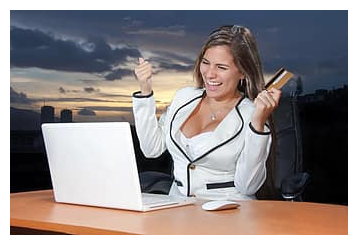What is the dominant color of the backdrop?
Please provide a detailed and thorough answer to the question.

The backdrop of the image features a dramatic sunset, casting warm hues across the sky, which enhances the mood of triumph and celebration in the scene.